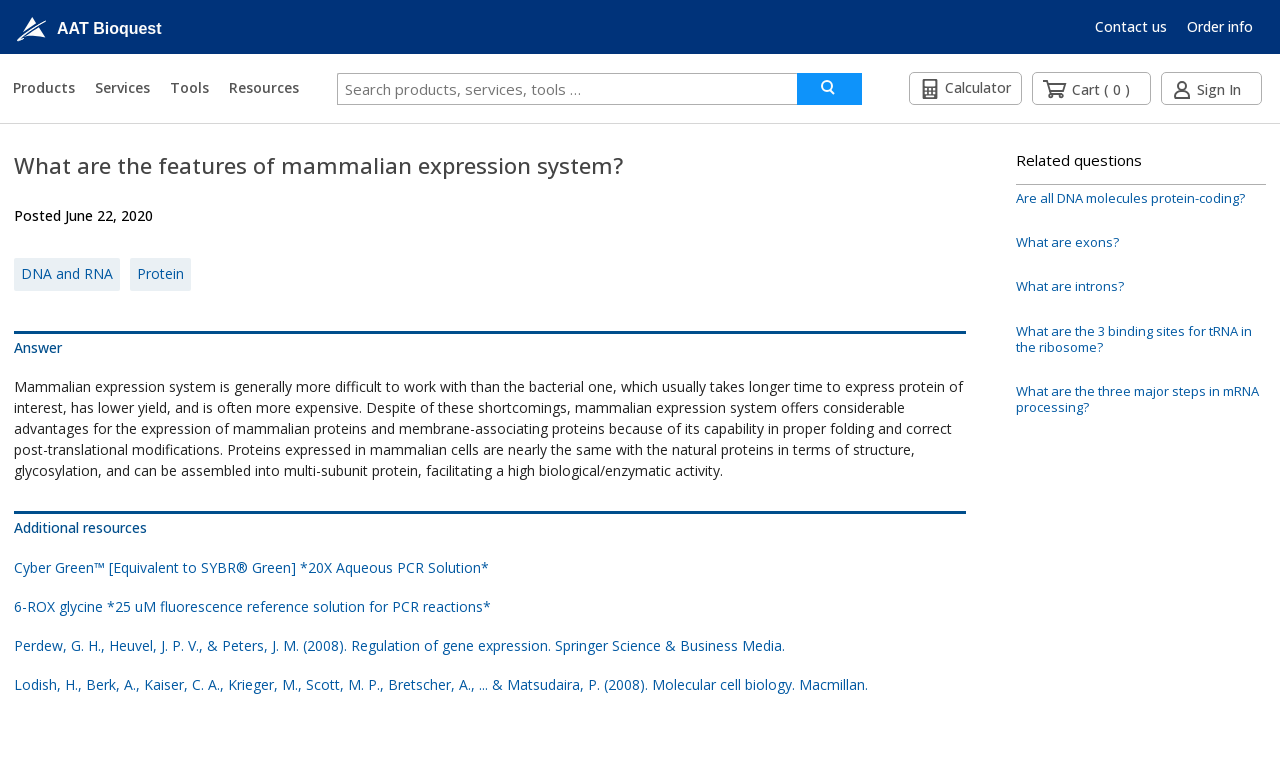Determine the bounding box coordinates of the clickable element necessary to fulfill the instruction: "Learn about DNA and RNA". Provide the coordinates as four float numbers within the 0 to 1 range, i.e., [left, top, right, bottom].

[0.016, 0.346, 0.088, 0.371]